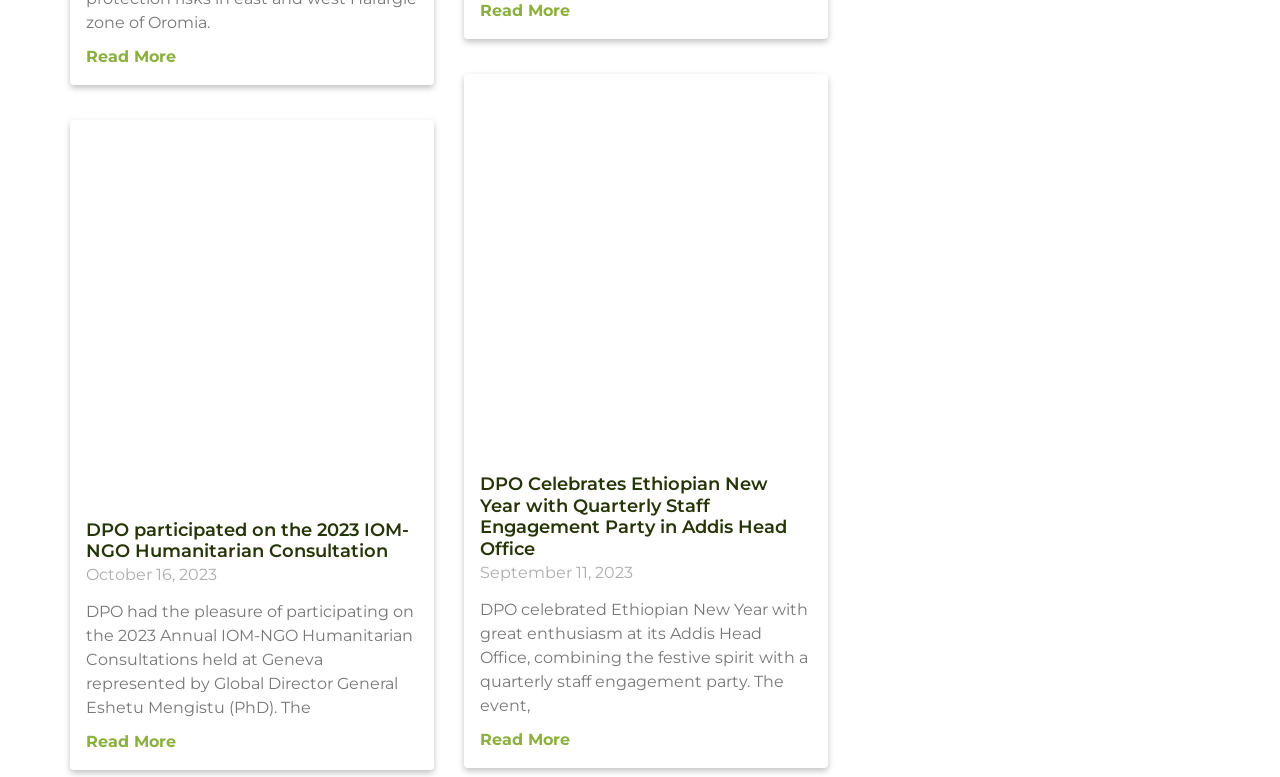Find the bounding box coordinates for the element that must be clicked to complete the instruction: "Read more about DPO's celebration of Ethiopian New Year". The coordinates should be four float numbers between 0 and 1, indicated as [left, top, right, bottom].

[0.375, 0.939, 0.445, 0.963]